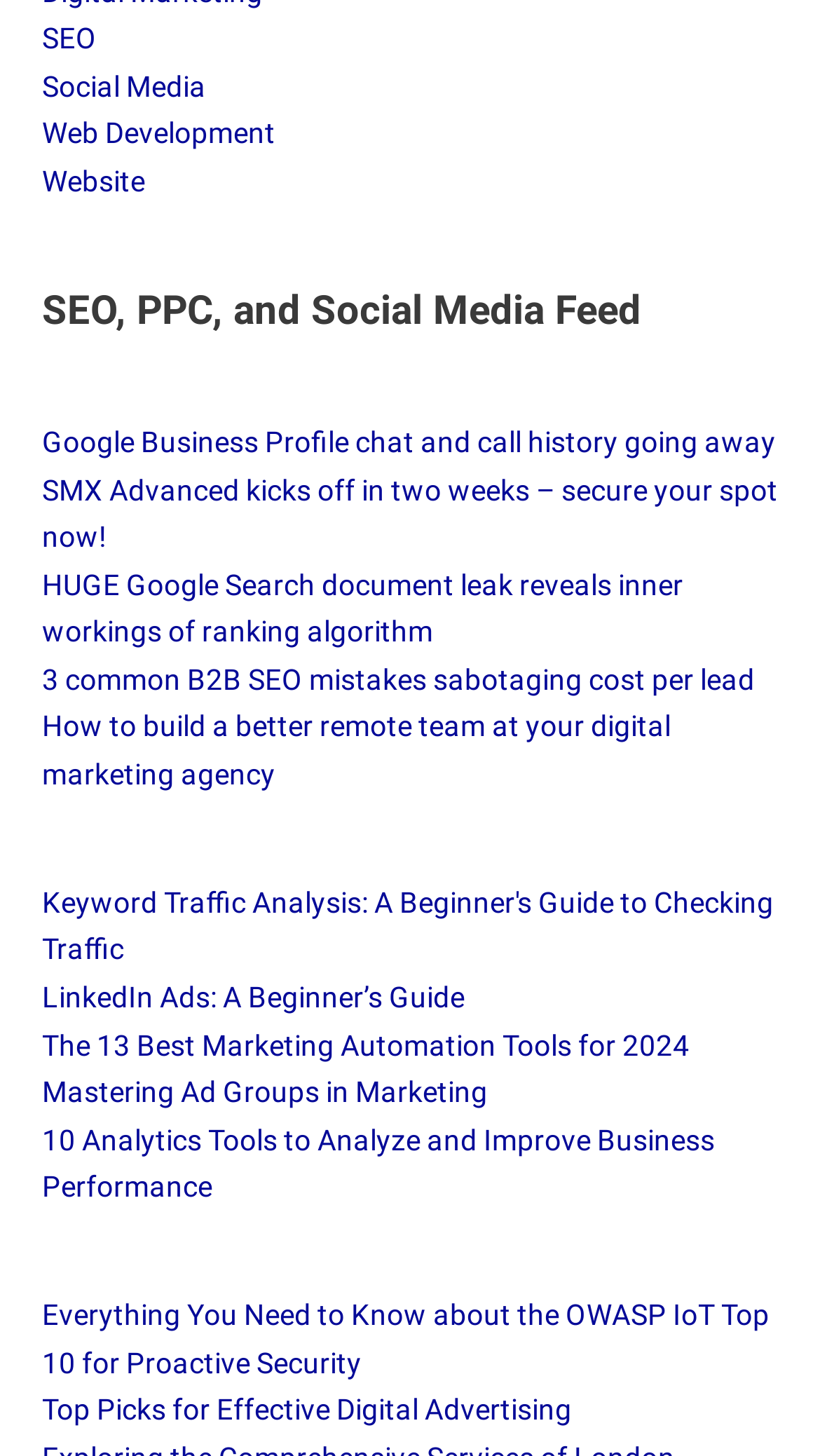What is the topic of the last article?
Using the details shown in the screenshot, provide a comprehensive answer to the question.

The last article link on the webpage is 'Top Picks for Effective Digital Advertising', which suggests that the topic of the last article is related to digital advertising.